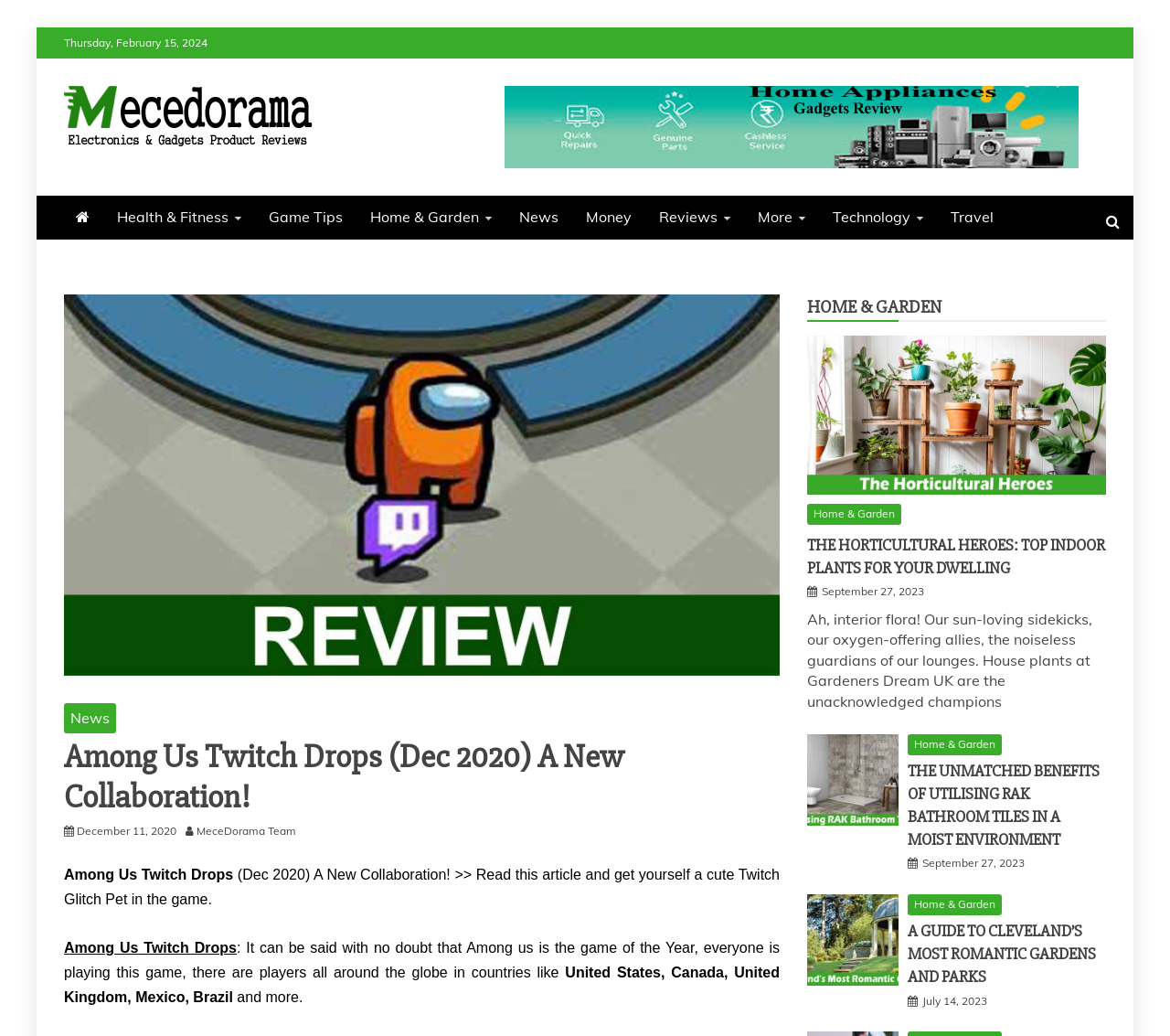Reply to the question below using a single word or brief phrase:
What is the author of the article 'Among Us Twitch Drops (Dec 2020) A New Collaboration!'?

MeceDorama Team